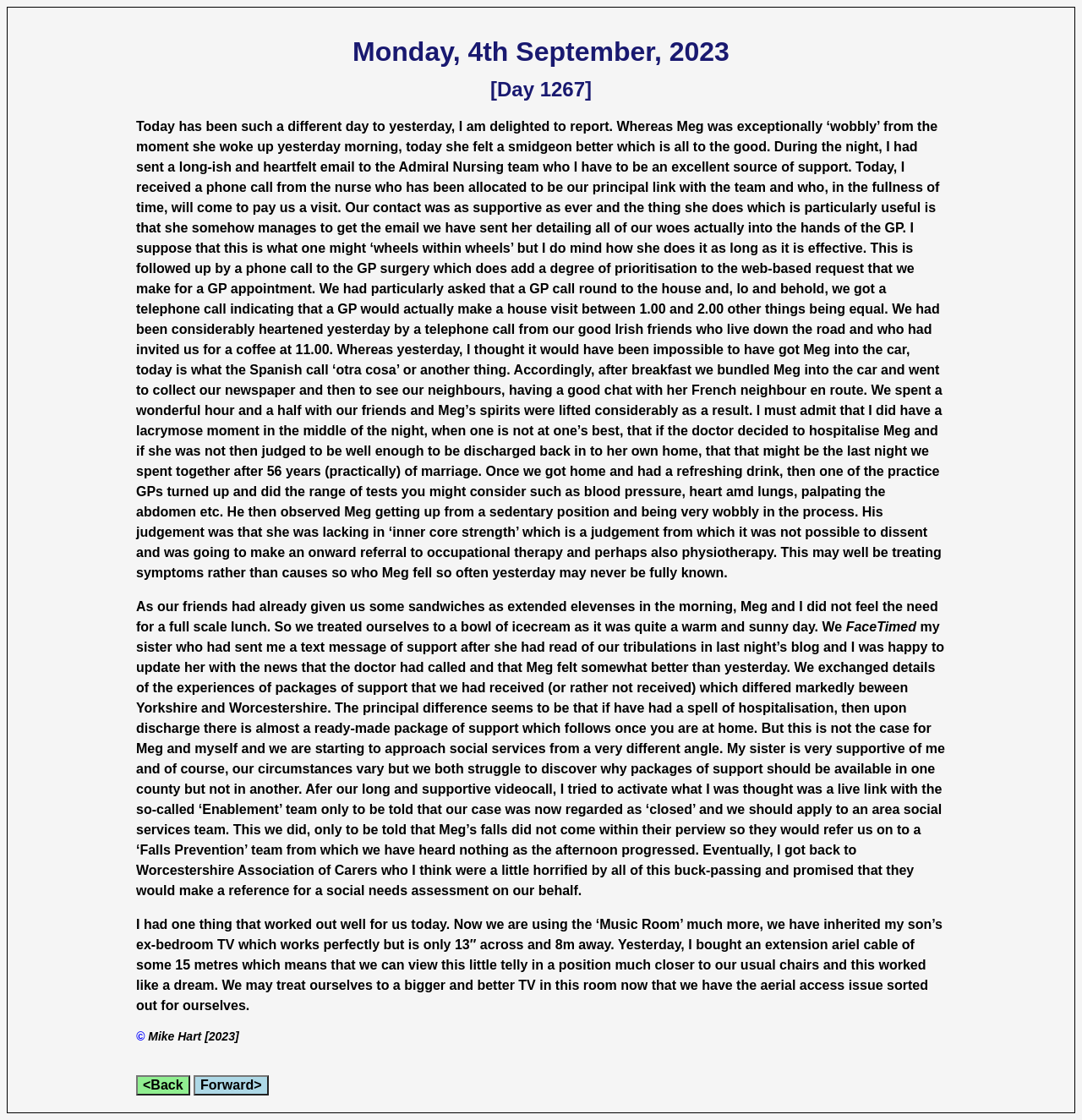What did the doctor diagnose Meg with?
Give a detailed and exhaustive answer to the question.

According to the text, the doctor observed Meg getting up from a sedentary position and being very wobbly, and diagnosed her with lacking in 'inner core strength'.